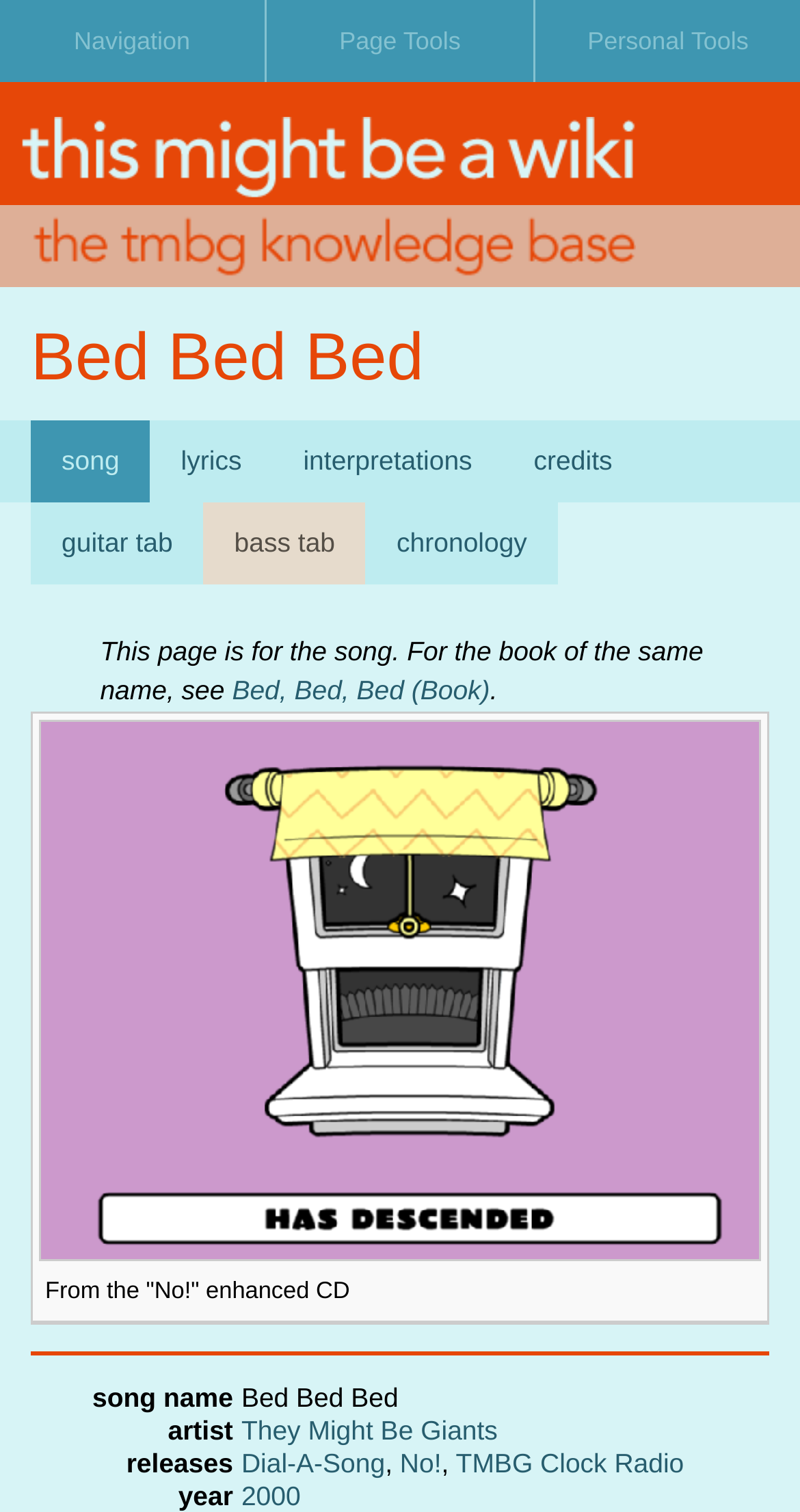Predict the bounding box of the UI element that fits this description: "Bed, Bed, Bed (Book)".

[0.29, 0.446, 0.612, 0.467]